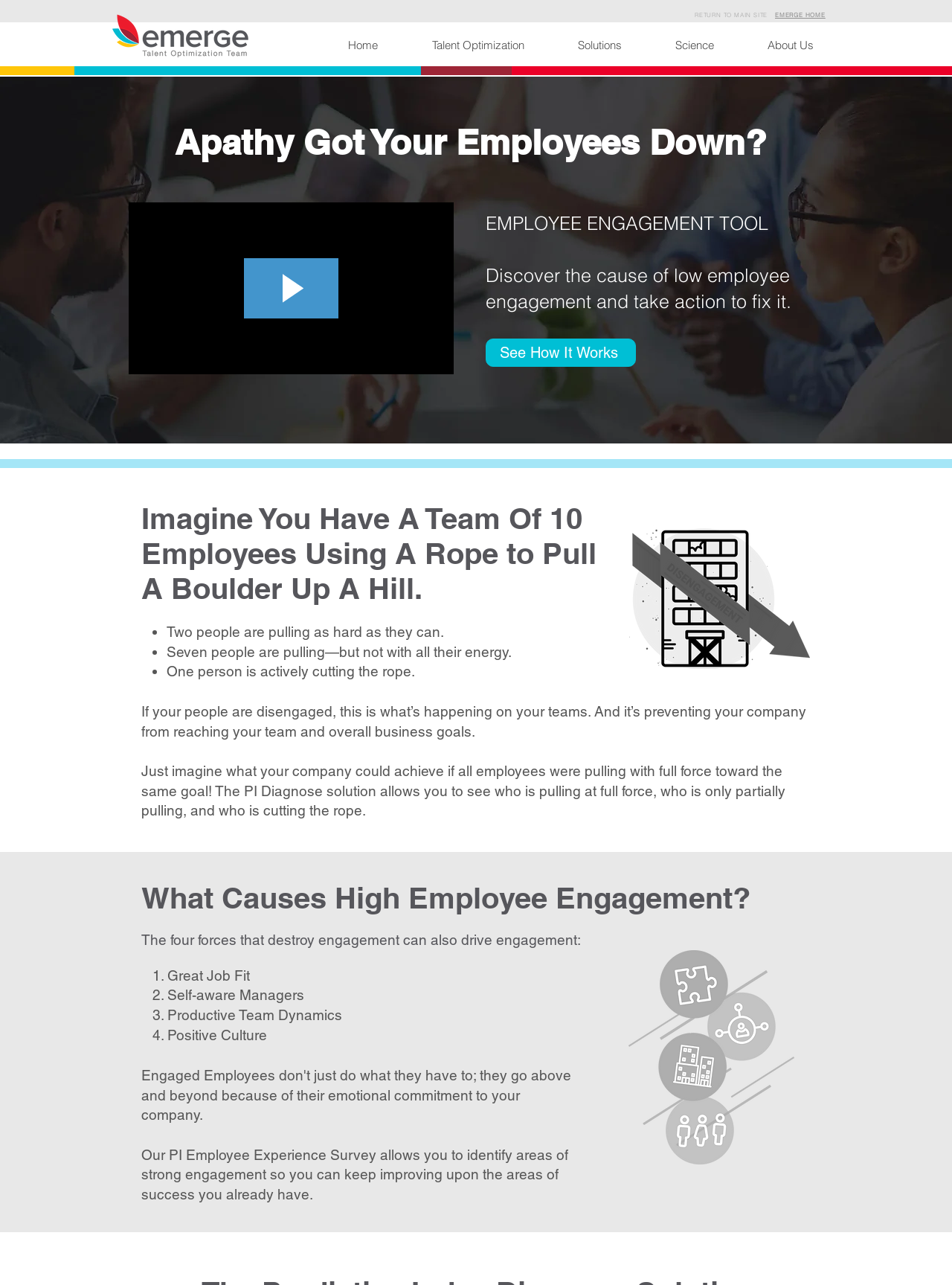Identify the bounding box of the HTML element described as: "Home".

[0.338, 0.027, 0.425, 0.043]